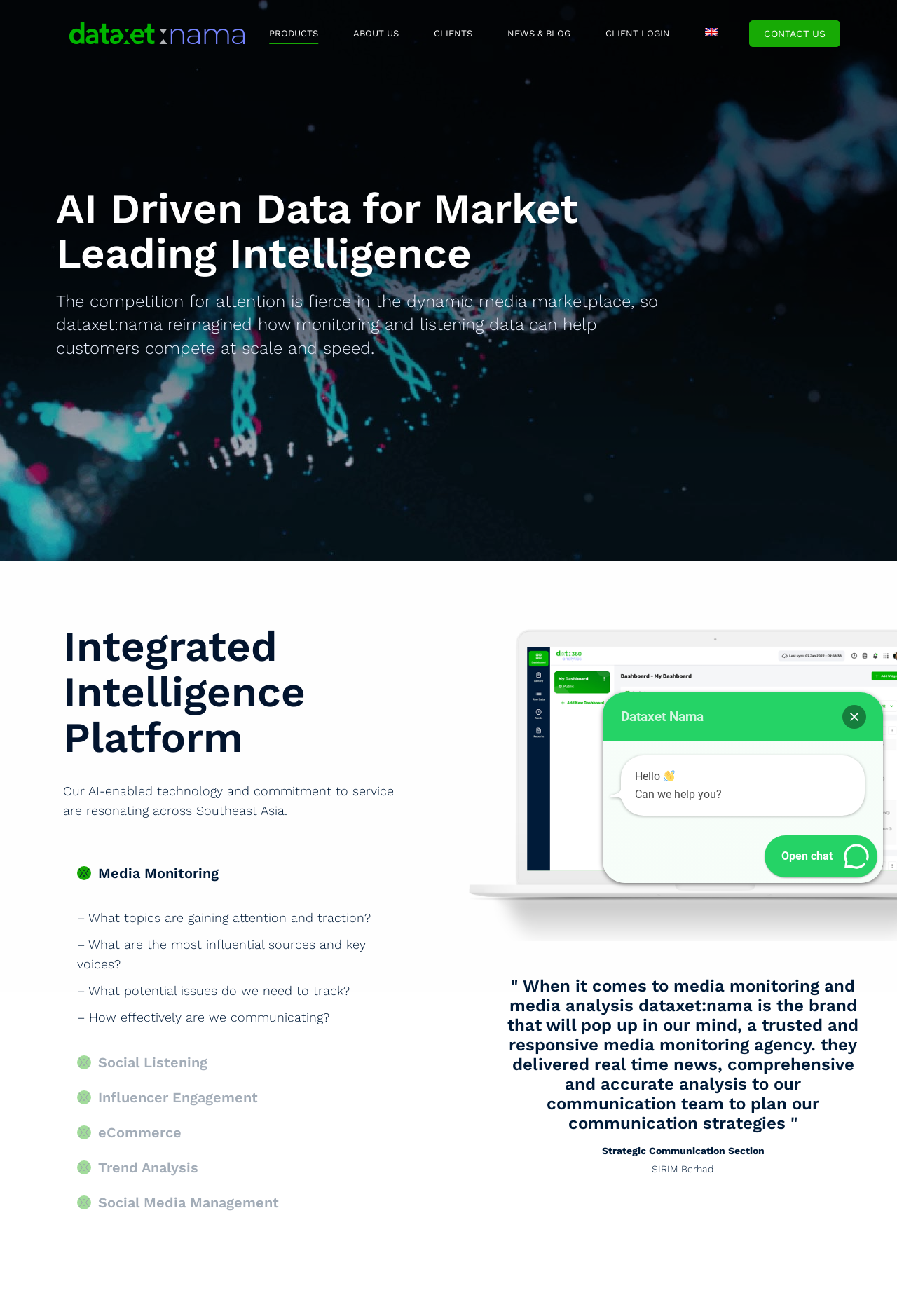Specify the bounding box coordinates of the area to click in order to follow the given instruction: "Click the Social Listening button."

[0.07, 0.794, 0.461, 0.821]